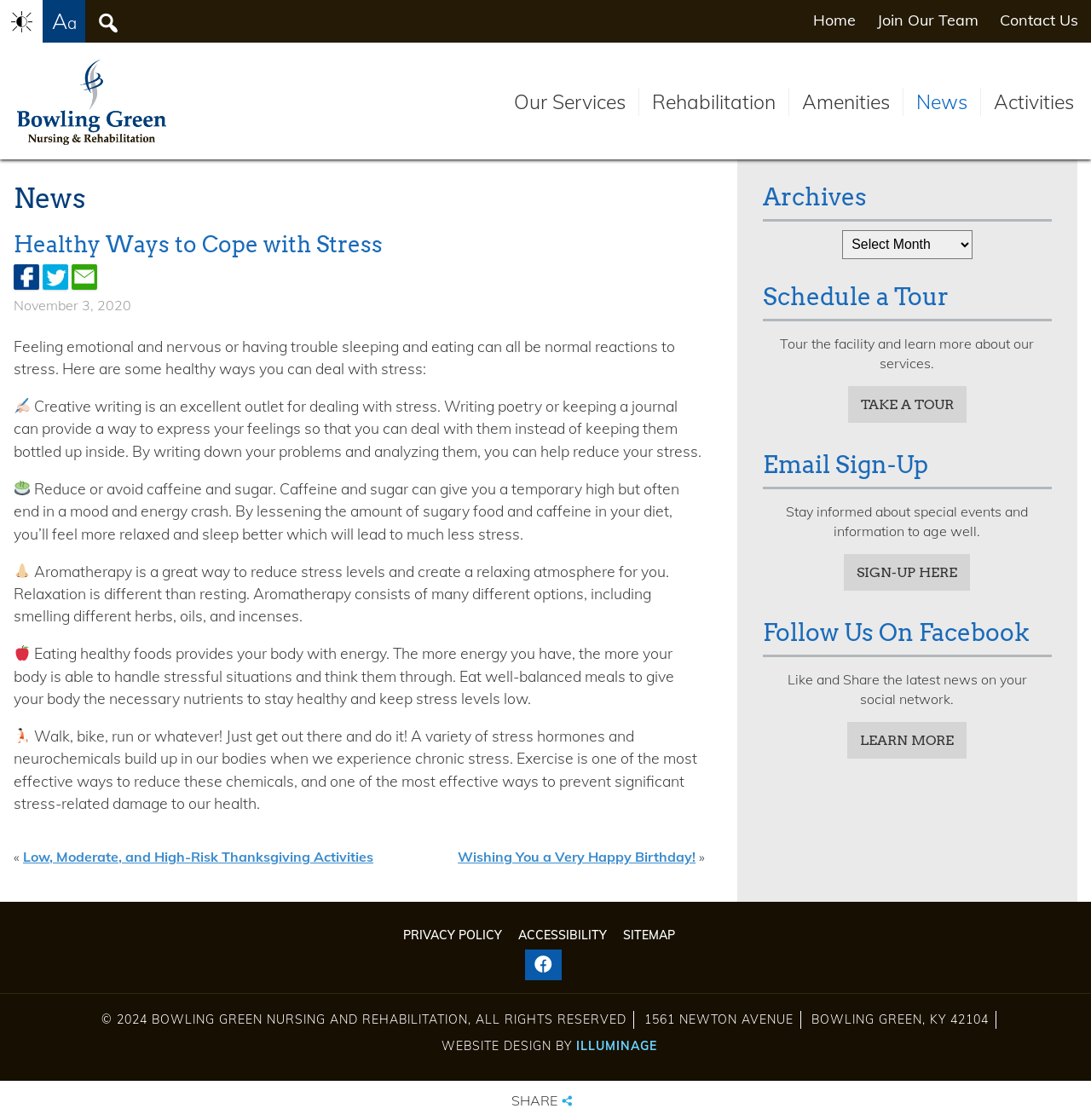Provide the bounding box coordinates for the UI element that is described as: "Our Services".

[0.459, 0.078, 0.585, 0.104]